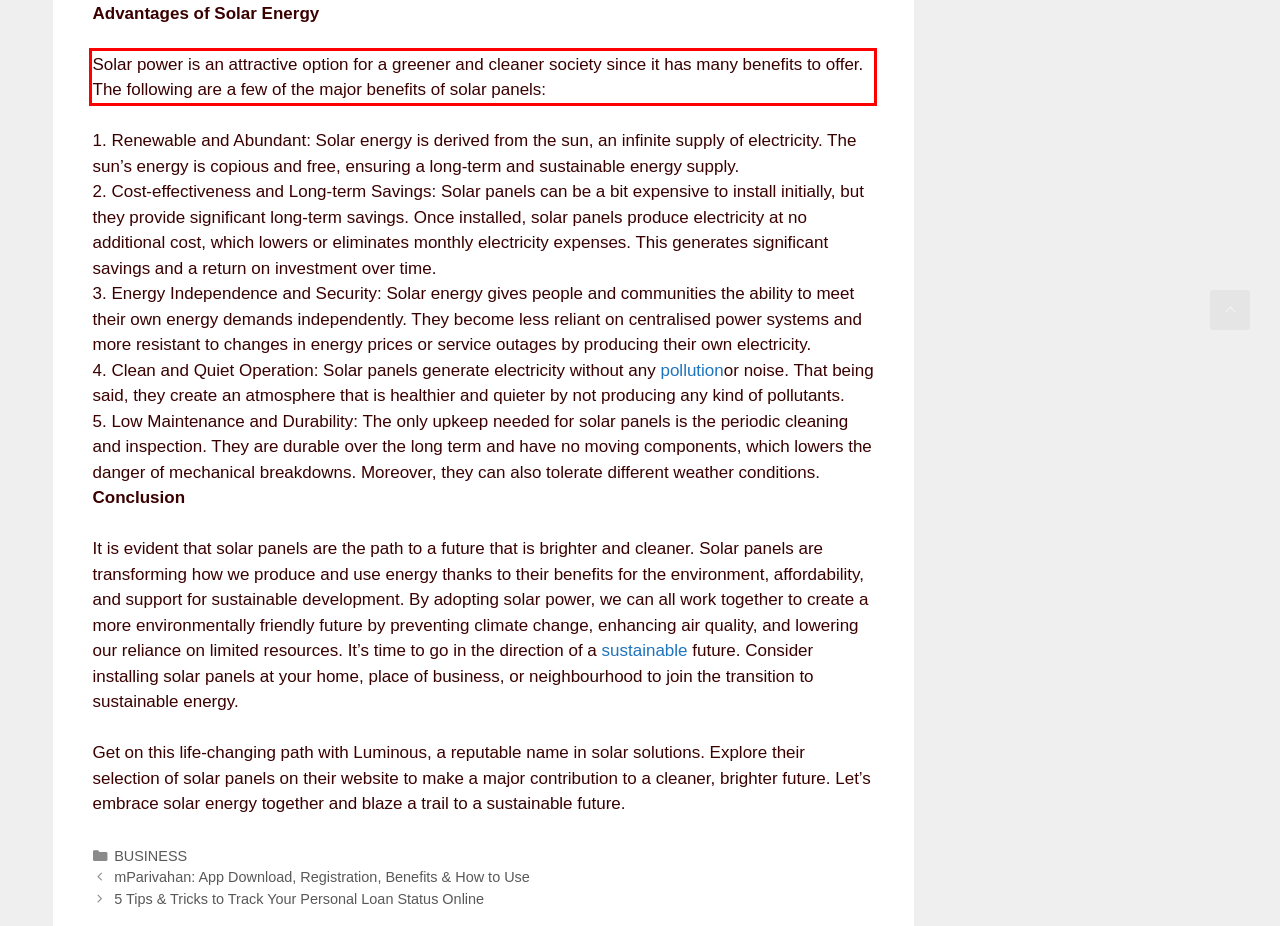Given a screenshot of a webpage with a red bounding box, please identify and retrieve the text inside the red rectangle.

Solar power is an attractive option for a greener and cleaner society since it has many benefits to offer. The following are a few of the major benefits of solar panels: